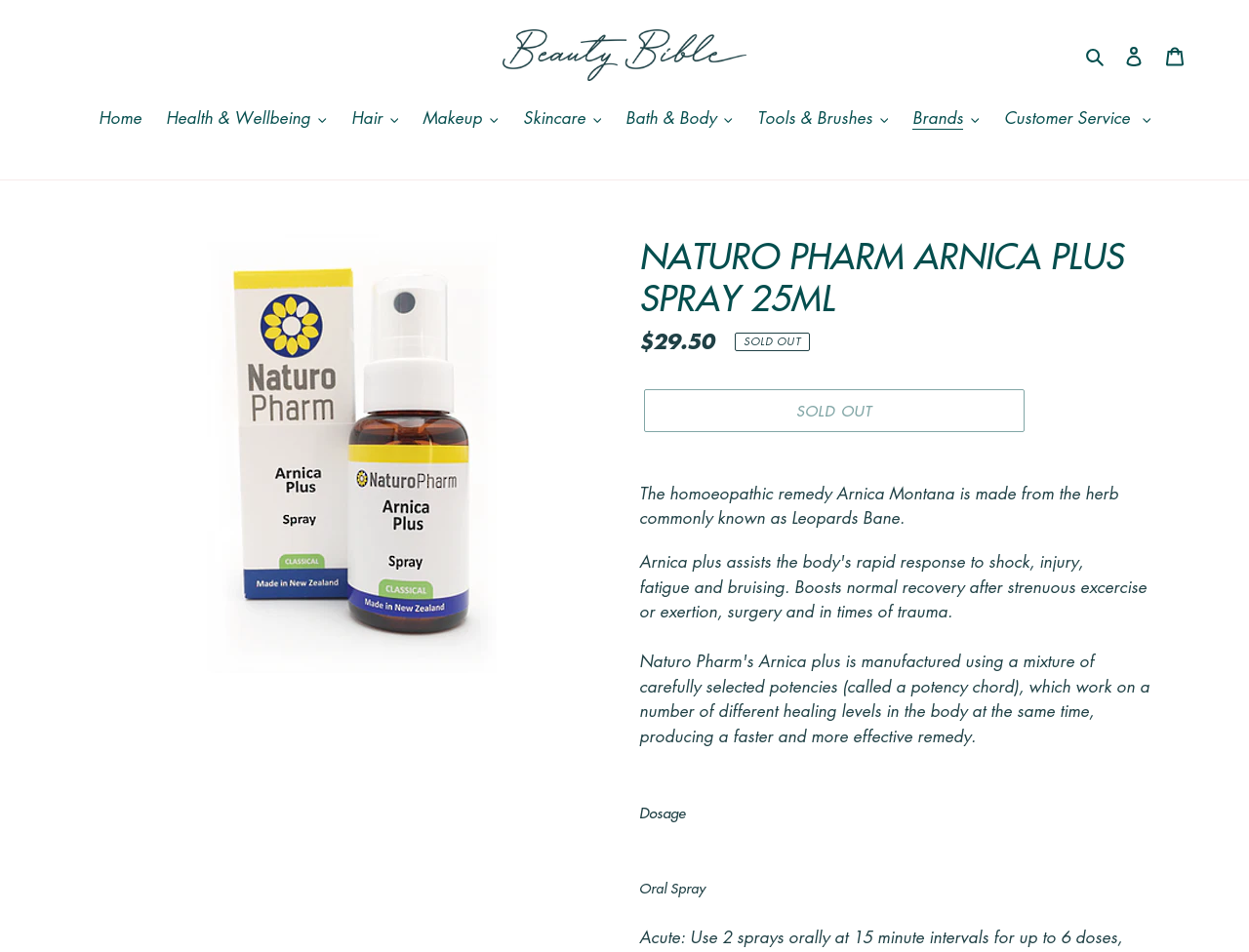Determine the bounding box for the HTML element described here: "Brands". The coordinates should be given as [left, top, right, bottom] with each number being a float between 0 and 1.

[0.723, 0.111, 0.792, 0.14]